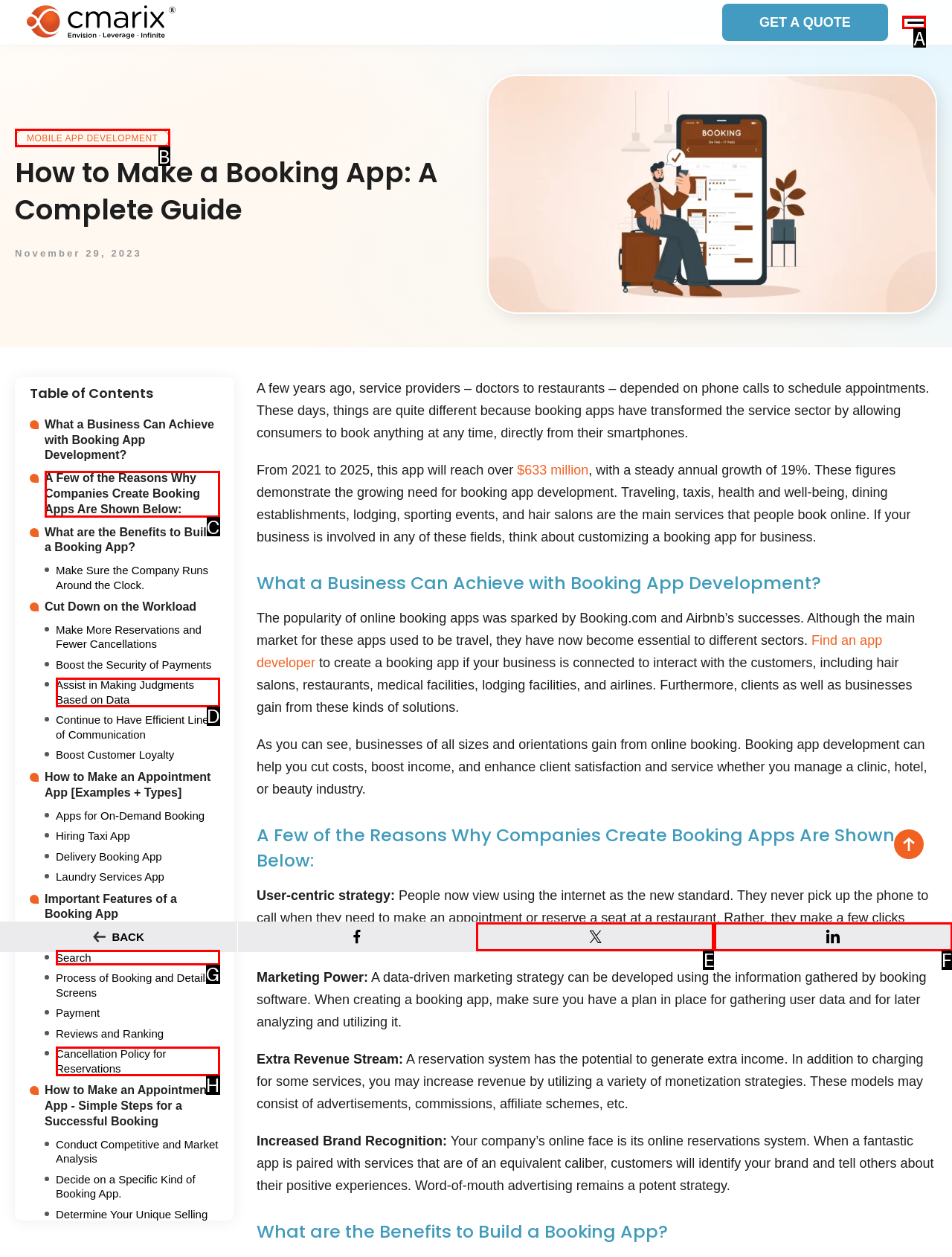Identify the letter of the correct UI element to fulfill the task: Toggle navigation from the given options in the screenshot.

A